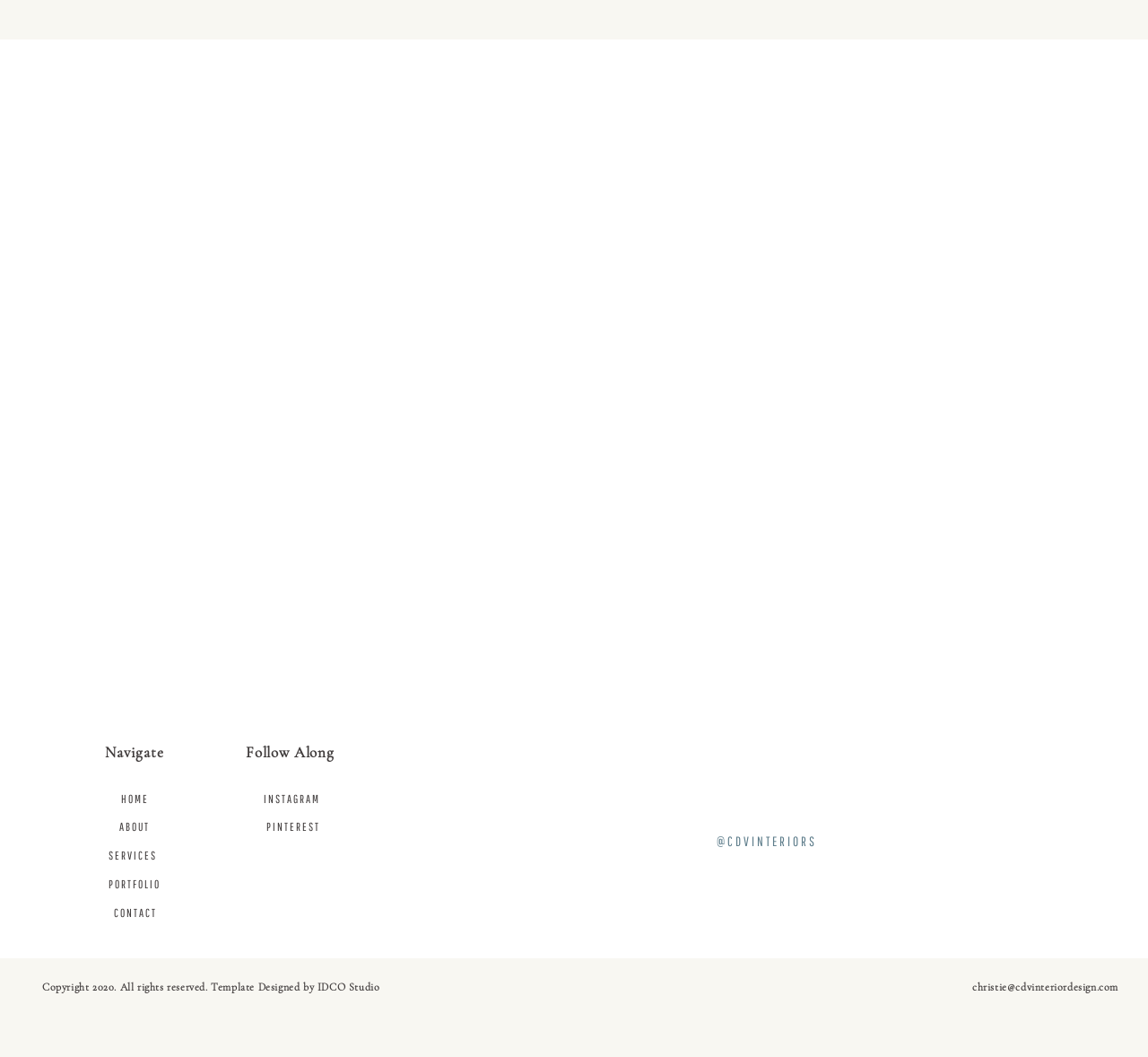Find the bounding box coordinates of the area that needs to be clicked in order to achieve the following instruction: "Go to home page". The coordinates should be specified as four float numbers between 0 and 1, i.e., [left, top, right, bottom].

[0.101, 0.746, 0.133, 0.767]